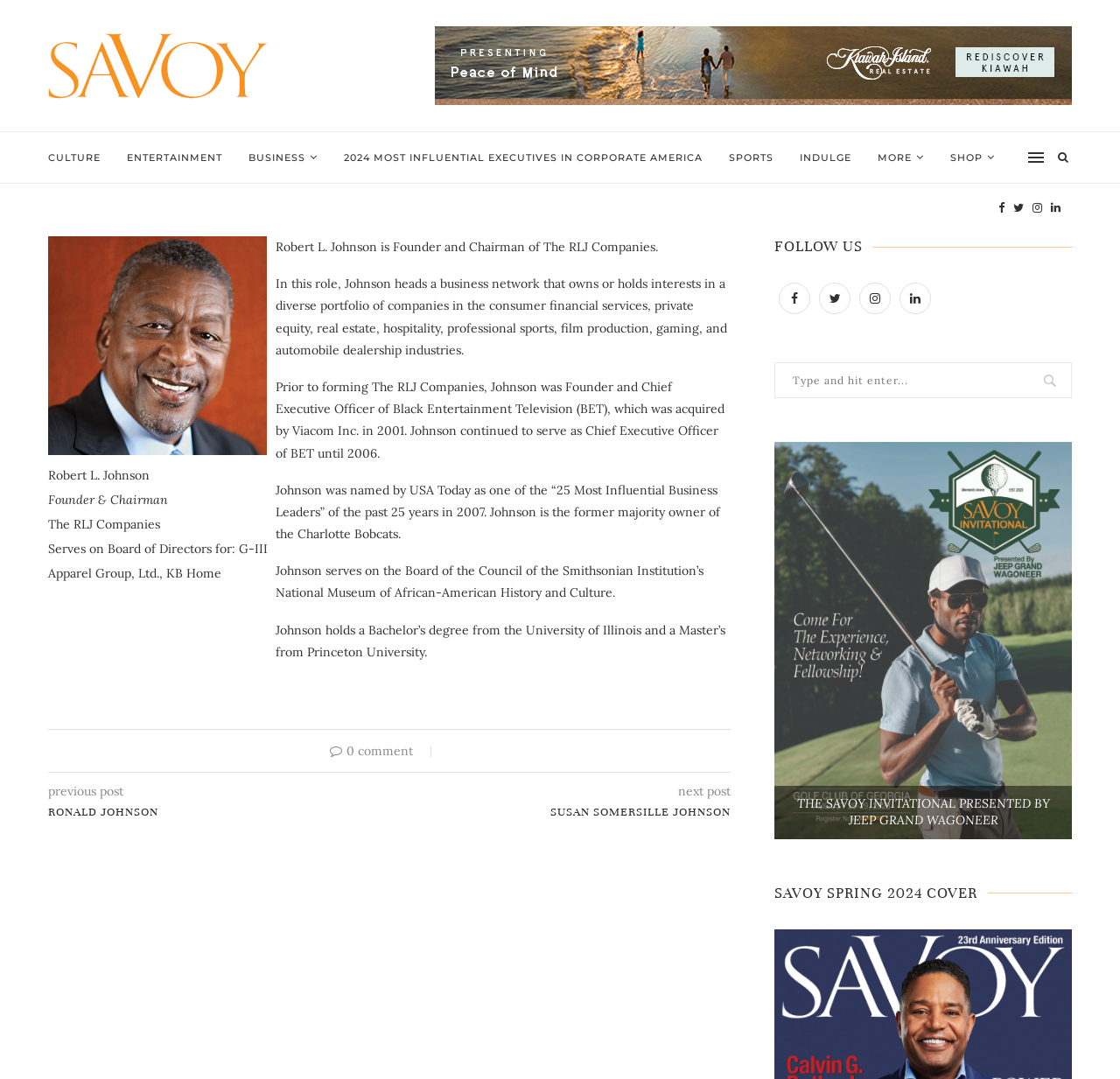What is the name of the event presented by Jeep Grand Wagoneer?
Analyze the screenshot and provide a detailed answer to the question.

Based on the webpage, THE SAVOY INVITATIONAL is presented by Jeep Grand Wagoneer, as mentioned in the text 'THE SAVOY INVITATIONAL PRESENTED BY JEEP GRAND WAGONEER'.